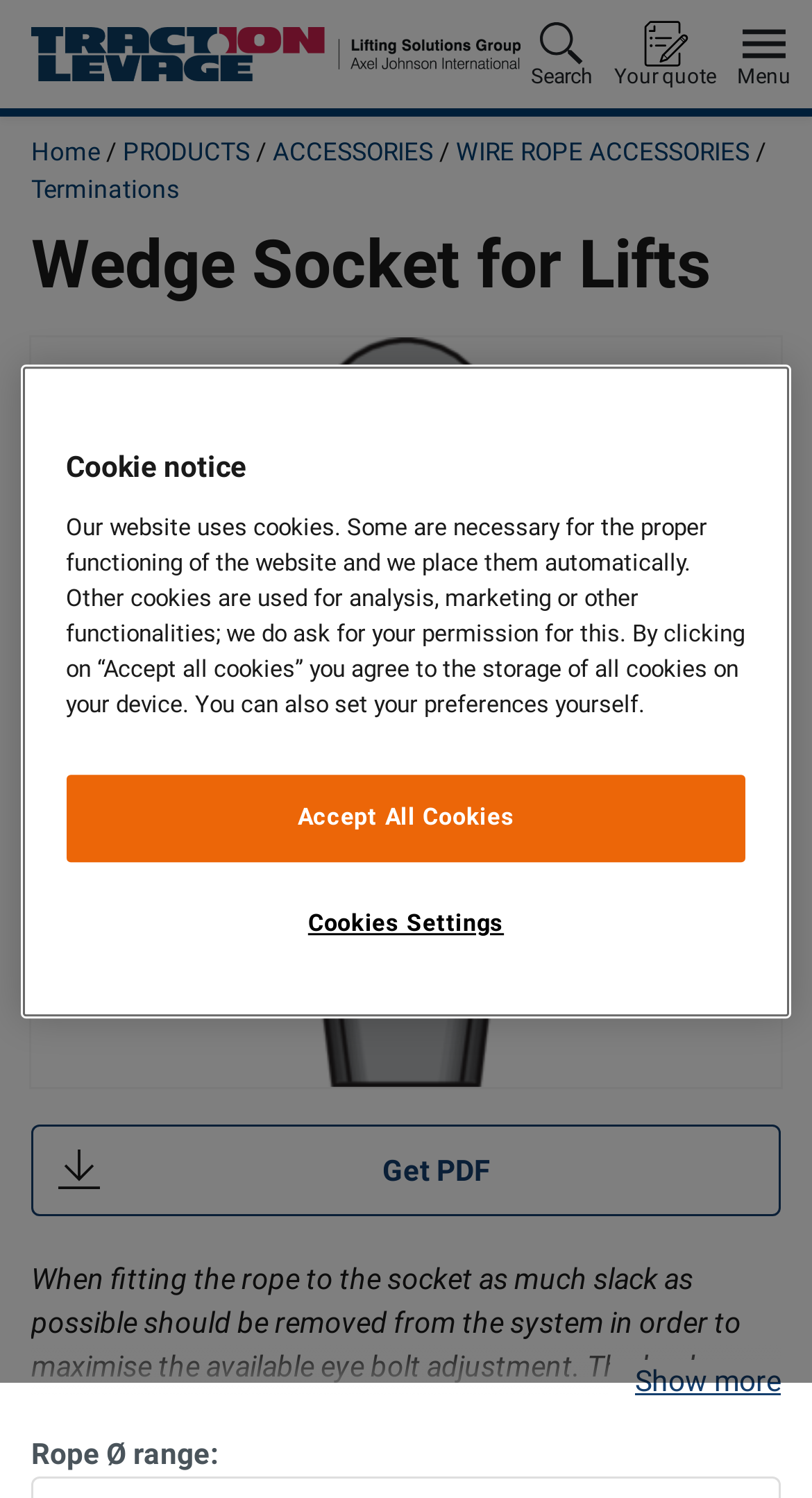Highlight the bounding box coordinates of the region I should click on to meet the following instruction: "Get a quote".

[0.744, 0.007, 0.895, 0.065]